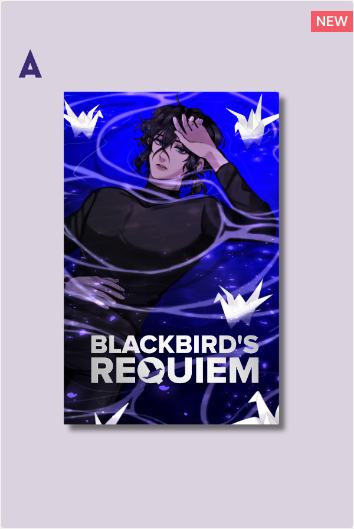Describe every aspect of the image in detail.

The image features an illustrated print titled "Blackbird's Requiem." The artwork showcases a character with dark, tousled hair, dressed in a sleek black outfit, dramatically posed against a vibrant blue background. The character's hand rests on their forehead, conveying a sense of emotion or contemplation. Surrounding them are delicate white paper cranes, adding a whimsical touch to the composition. The title "BLACKBIRD'S REQUIEM" is prominently displayed in bold white letters at the bottom of the print. Additionally, a bright red label in the top corner indicates "NEW," suggesting this is a recent release.